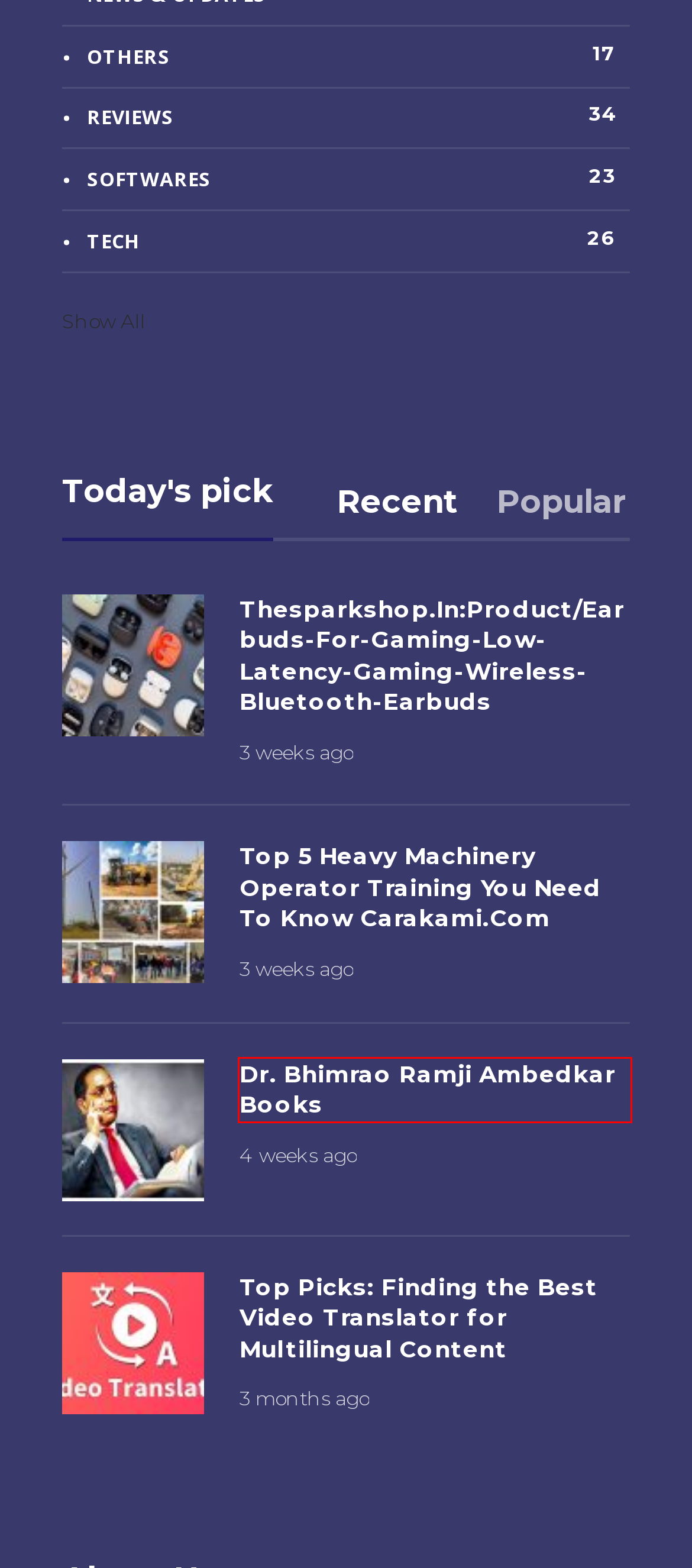Examine the screenshot of the webpage, noting the red bounding box around a UI element. Pick the webpage description that best matches the new page after the element in the red bounding box is clicked. Here are the candidates:
A. Thesparkshop.In:Product/Earbuds-For-Gaming-Low-Latency-Gaming-Wireless-Bluetooth-Earbuds
B. Privacy Policy - Tech and Business News
C. Top 5 Heavy Machinery Operator Training You Need To Know Carakami.Com
D. Dr. Bhimrao Ramji Ambedkar Books
E. Softwares Archives - Tech and Business News
F. Tech Archives - Tech and Business News
G. Others Archives - Tech and Business News
H. Top Picks: Finding the Best Video Translator for Multilingual

D